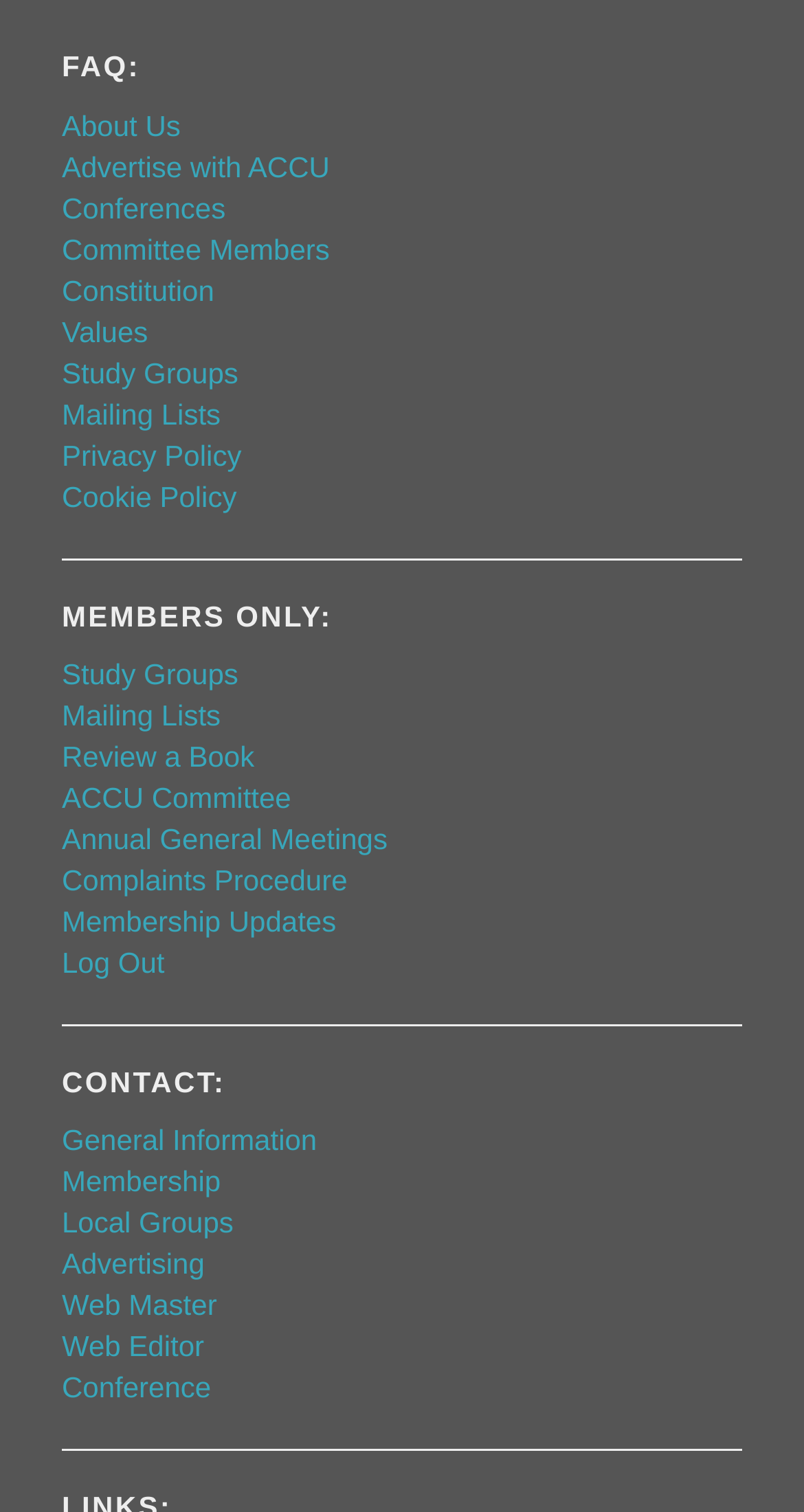Identify the bounding box coordinates of the clickable region required to complete the instruction: "View Conferences". The coordinates should be given as four float numbers within the range of 0 and 1, i.e., [left, top, right, bottom].

[0.077, 0.126, 0.28, 0.148]